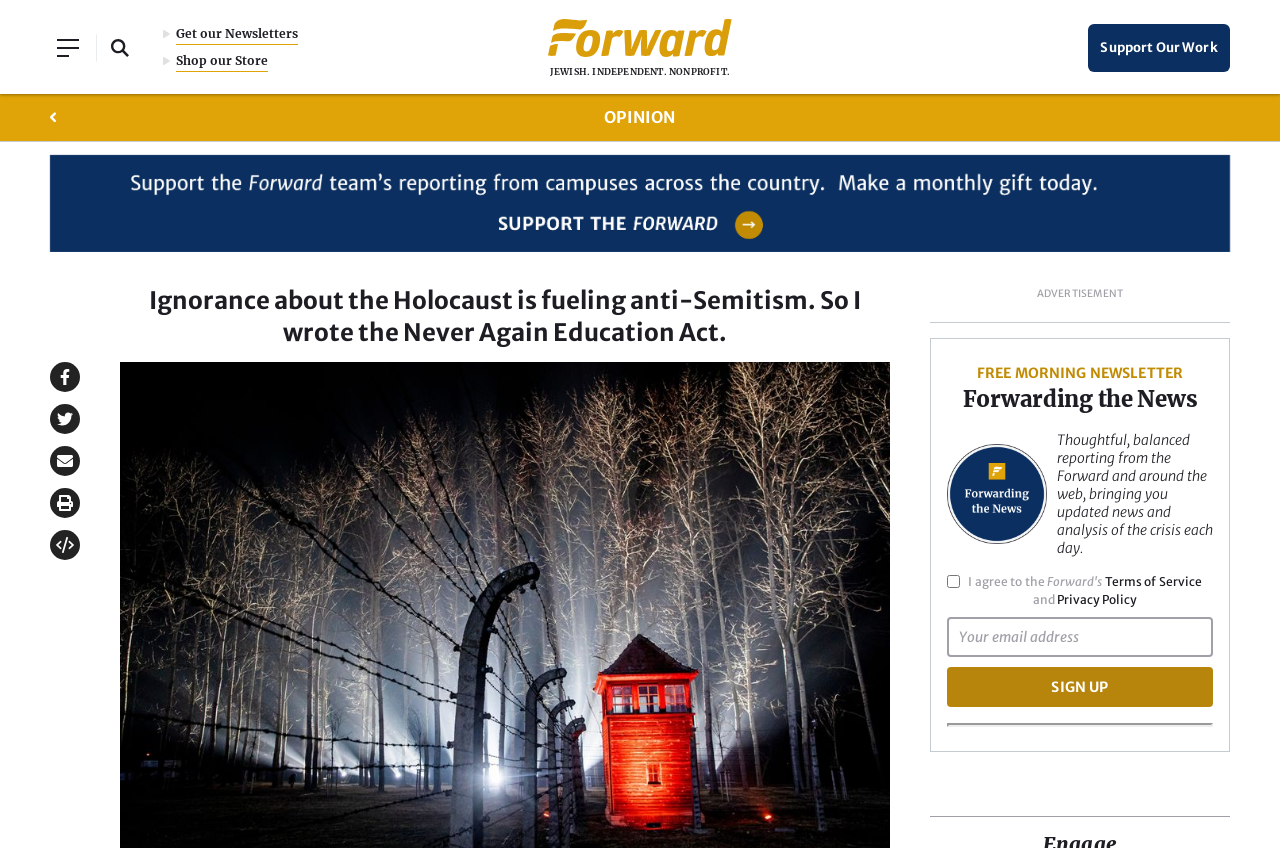Determine the bounding box coordinates for the area that should be clicked to carry out the following instruction: "Sign up for the morning newsletter".

[0.74, 0.786, 0.948, 0.833]